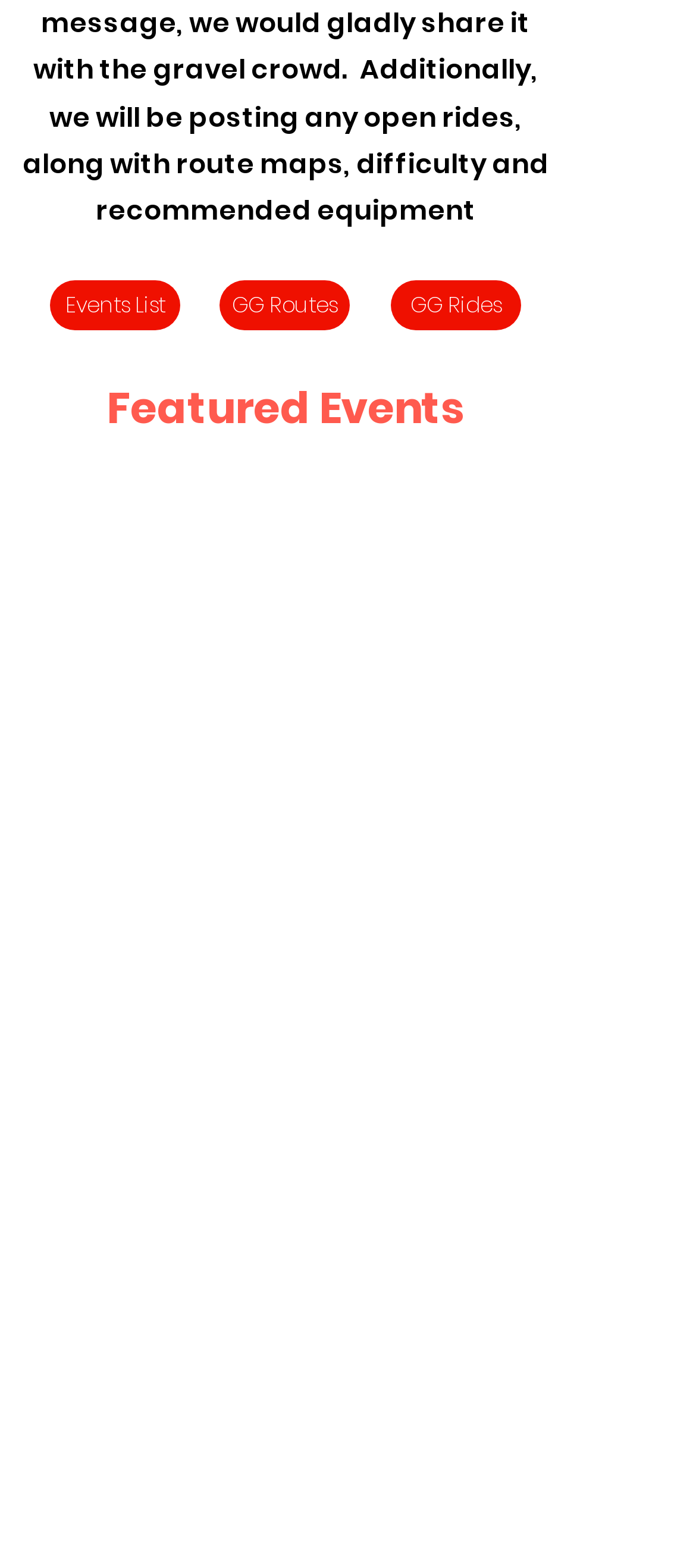Please predict the bounding box coordinates of the element's region where a click is necessary to complete the following instruction: "Click on Events List". The coordinates should be represented by four float numbers between 0 and 1, i.e., [left, top, right, bottom].

[0.072, 0.179, 0.259, 0.211]